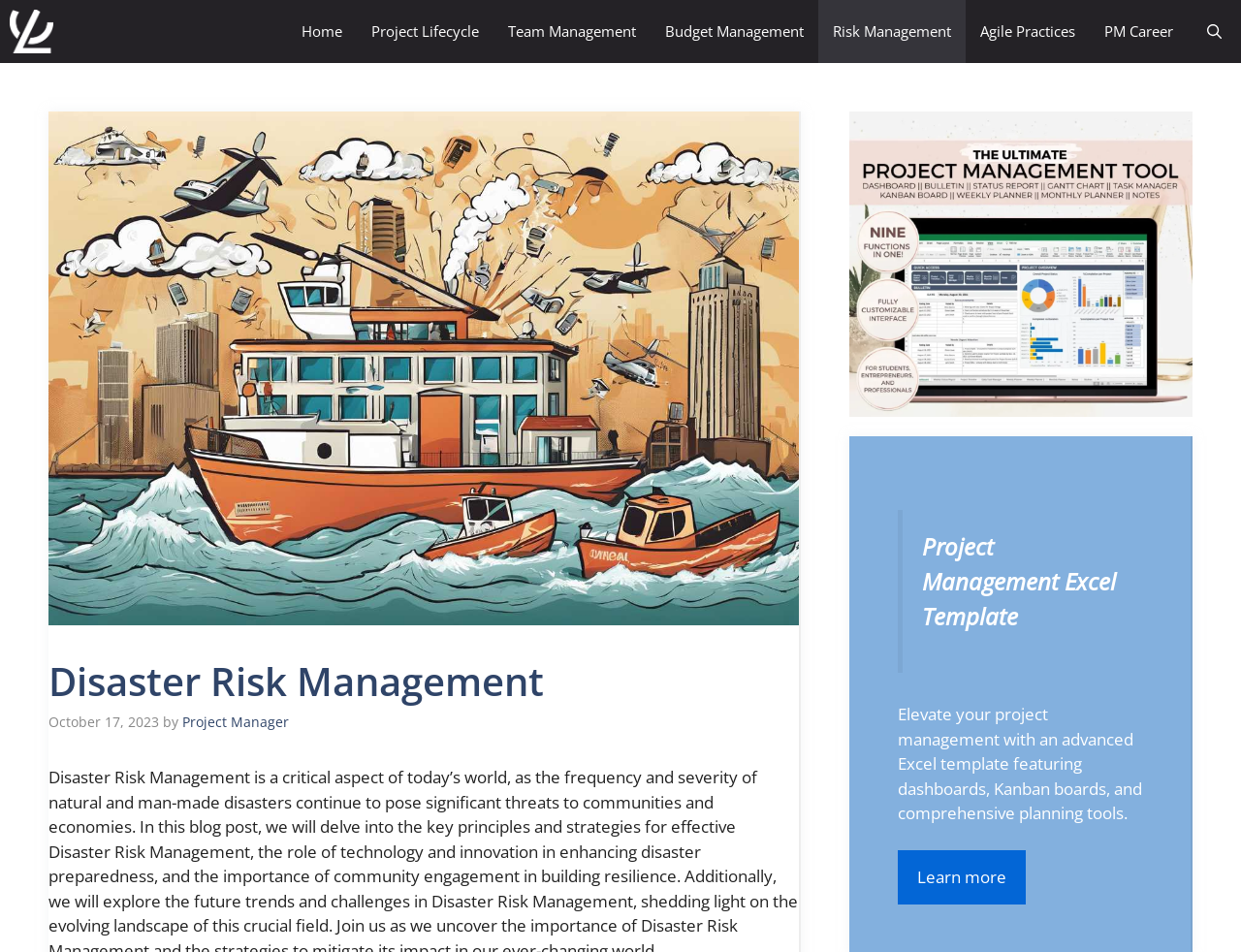Provide a thorough description of this webpage.

The webpage is about Disaster Risk Management, specifically related to Celigent. At the top, there is a primary navigation menu with links to various sections, including Home, Project Lifecycle, Team Management, Budget Management, Risk Management, Agile Practices, and PM Career. On the right side of the navigation menu, there is a search button.

Below the navigation menu, there is a header section with a heading that reads "Disaster Risk Management" and a timestamp indicating the date "October 17, 2023". The header section also includes a link to the author, "Project Manager".

To the right of the header section, there is a figure or image that takes up a significant portion of the page. Below the image, there is a blockquote section with a heading that reads "Project Management Excel Template". The blockquote section includes a brief description of the template, stating that it is an advanced Excel template featuring dashboards, Kanban boards, and comprehensive planning tools. There is also a "Learn more" link at the bottom of the blockquote section.

Overall, the webpage appears to be a resource page for disaster risk management, with a focus on project management tools and templates.